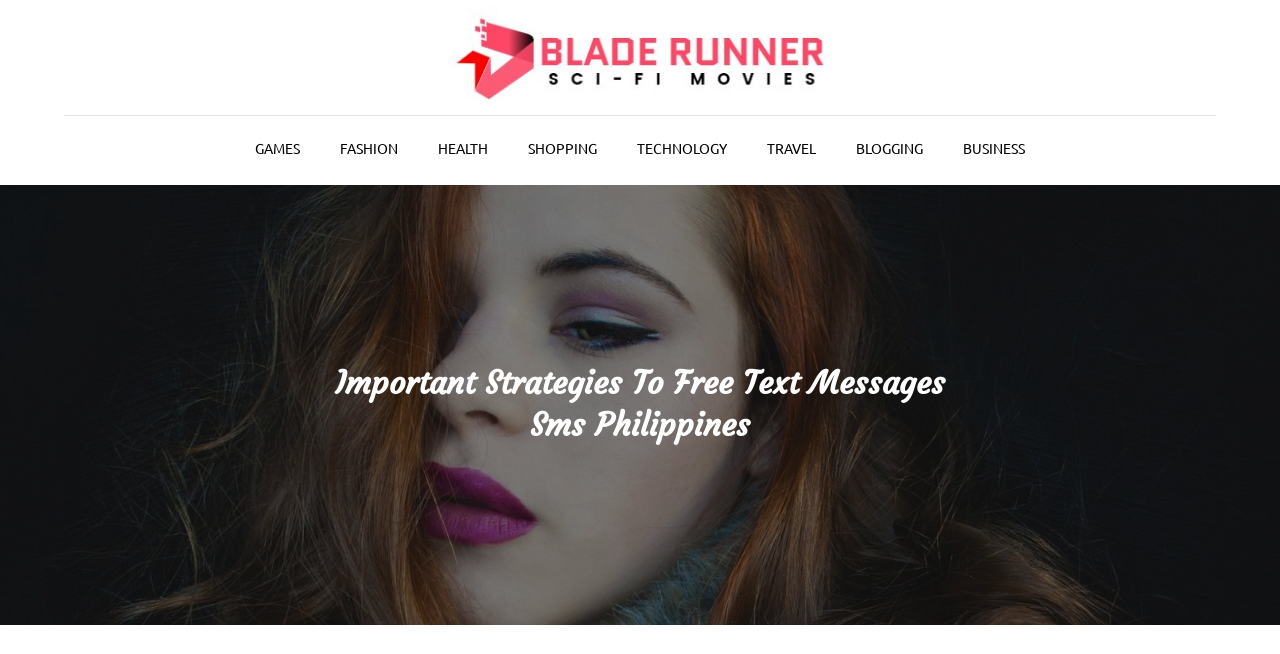Given the element description, predict the bounding box coordinates in the format (top-left x, top-left y, bottom-right x, bottom-right y). Make sure all values are between 0 and 1. Here is the element description: Blade Runner

[0.05, 0.162, 0.263, 0.24]